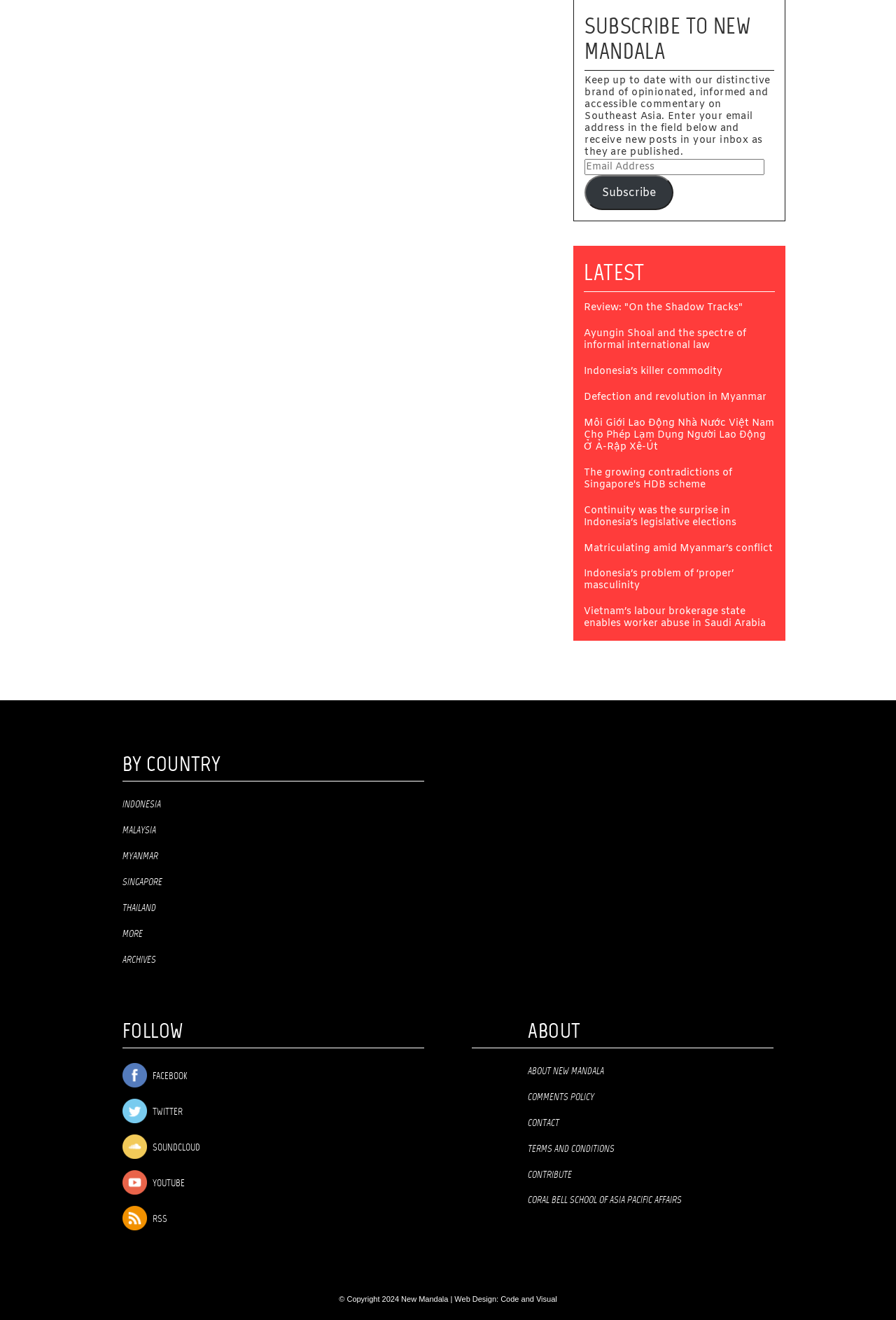Determine the bounding box coordinates of the target area to click to execute the following instruction: "Visit the 'A.L.P.' website."

None